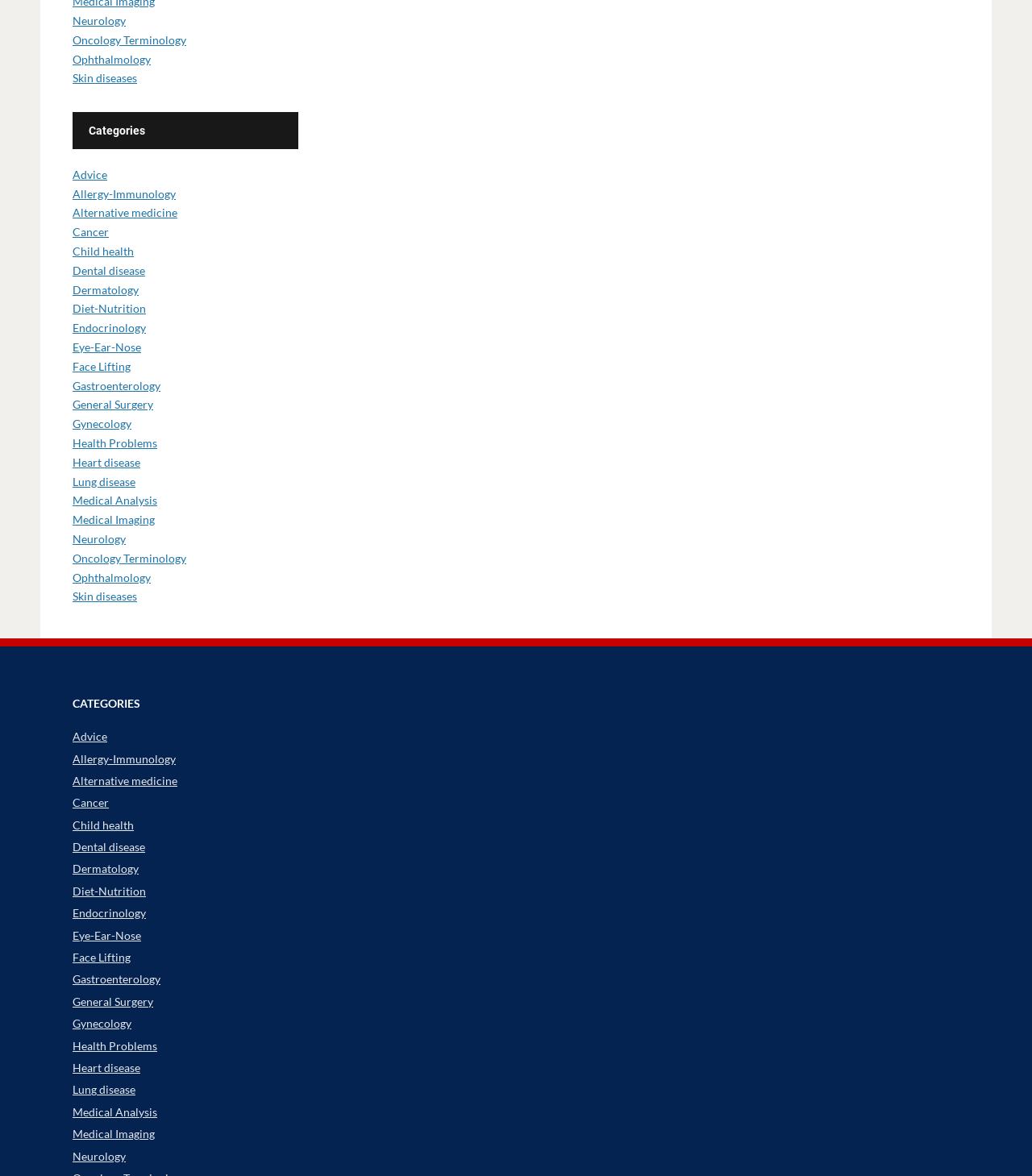Identify the bounding box coordinates of the region that should be clicked to execute the following instruction: "Read about 'Travel'".

None